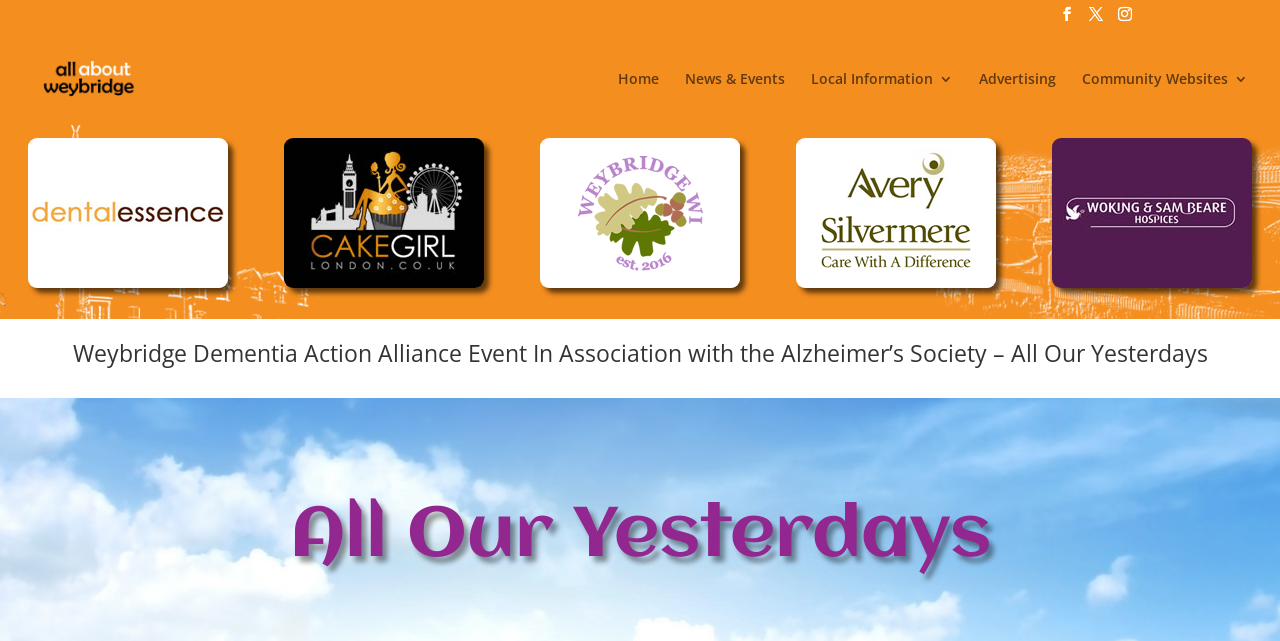Provide a brief response to the question below using one word or phrase:
What is the name of the care home in Cobham?

Avery Silvermere Care Home